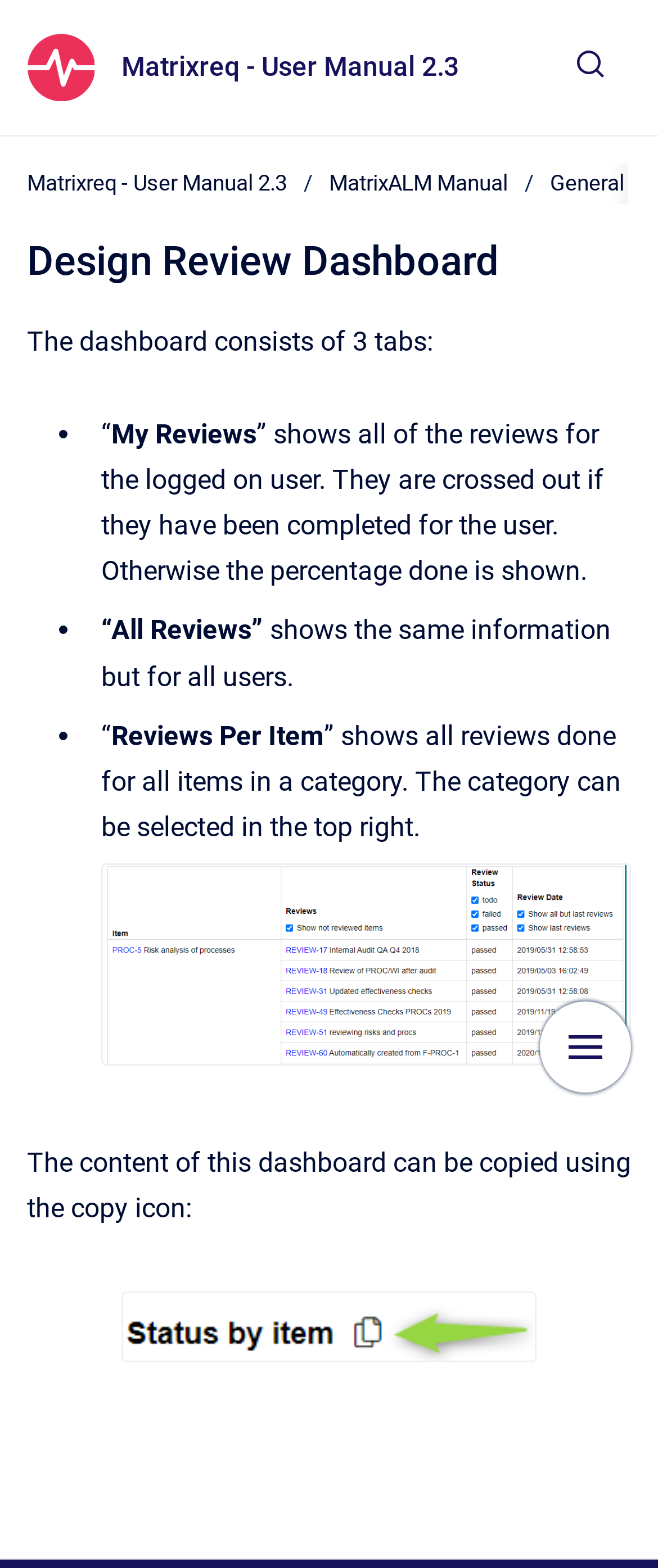Ascertain the bounding box coordinates for the UI element detailed here: "Show search form". The coordinates should be provided as [left, top, right, bottom] with each value being a float between 0 and 1.

[0.836, 0.021, 0.959, 0.065]